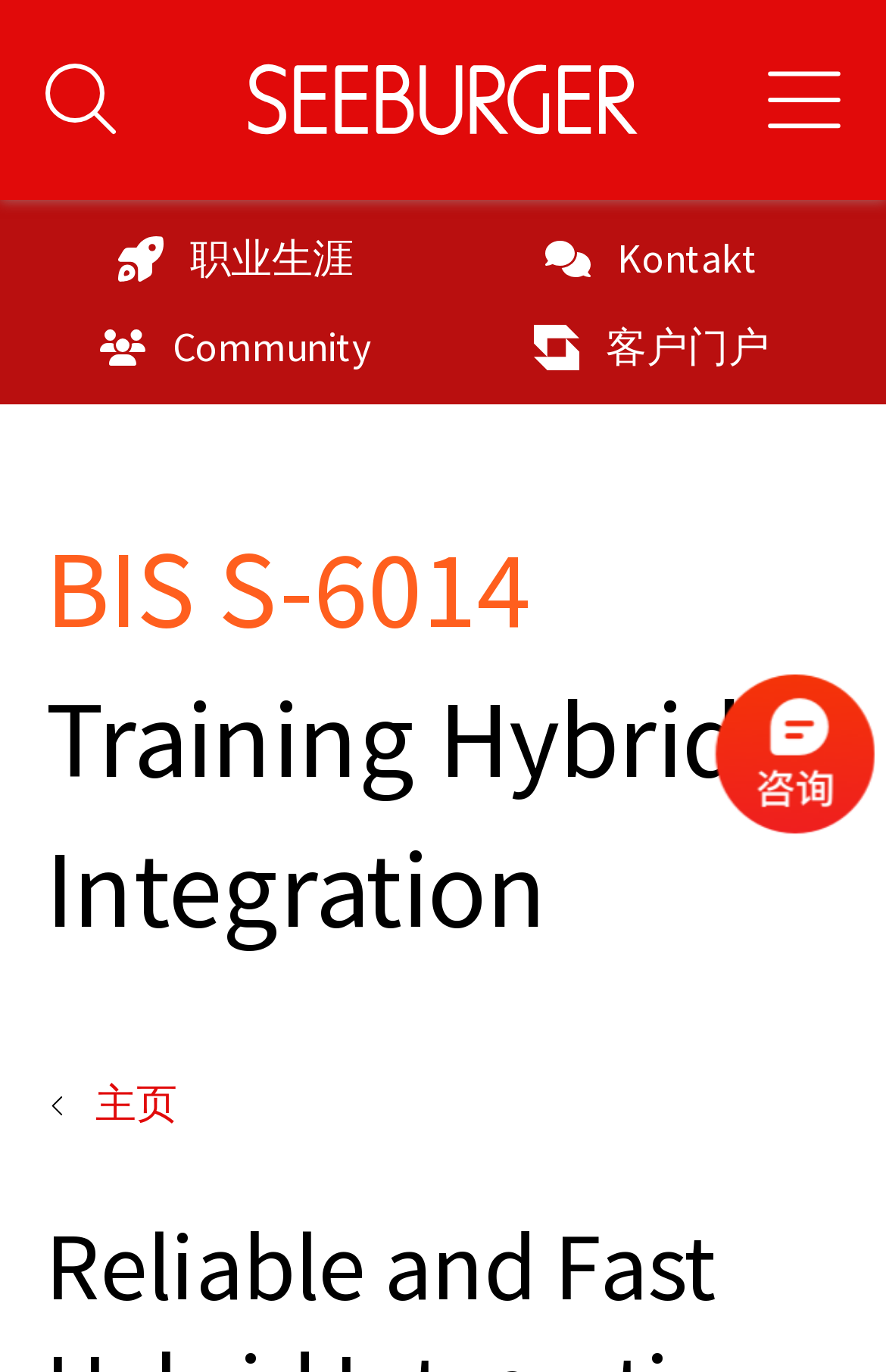Describe all the key features and sections of the webpage thoroughly.

The webpage is a training page for SEEBURGER Academy, specifically focused on Hybrid Integration. At the top, there is a main navigation bar that spans the entire width of the page, containing a search button on the left and a button to open the main navigation on the right. In the center of the navigation bar, there is a SEEBURGER logo, which is an image.

Below the main navigation bar, there is a meta-navigation section that contains four links: "Kontakt", "职业生涯", "客户门户", and "Commu\xadnity". These links are arranged horizontally, with "Kontakt" and "客户门户" on the right side, and "职业生涯" and "Commu\xadnity" on the left side.

The main content of the page is headed by a title "BIS S-6014 Training Hybrid Integration", which is a prominent heading that spans most of the page width. Below the title, there is a breadcrumbs navigation section that contains a single link "主页", indicating the current page's position in the website's hierarchy.

Overall, the page has a clear structure, with a prominent title and navigation elements that help users navigate the website.